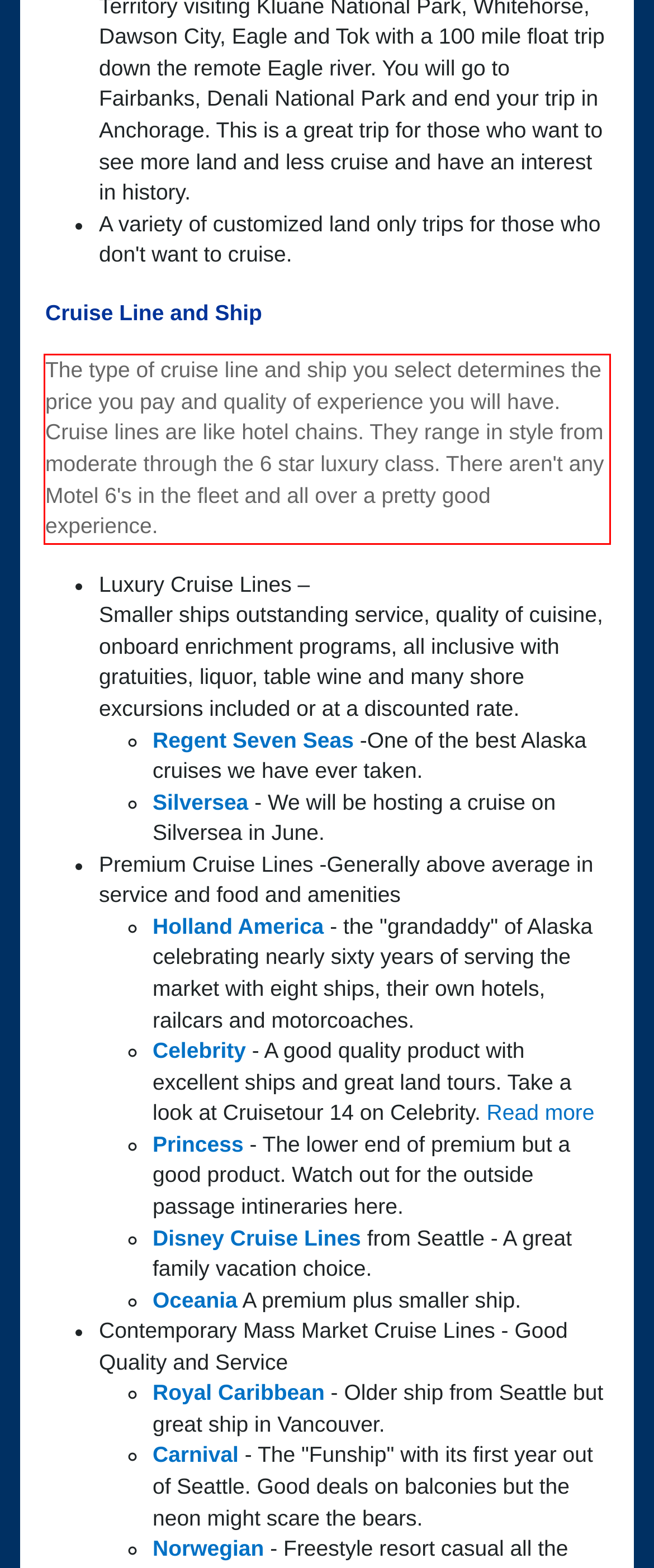Given the screenshot of a webpage, identify the red rectangle bounding box and recognize the text content inside it, generating the extracted text.

The type of cruise line and ship you select determines the price you pay and quality of experience you will have. Cruise lines are like hotel chains. They range in style from moderate through the 6 star luxury class. There aren't any Motel 6's in the fleet and all over a pretty good experience.